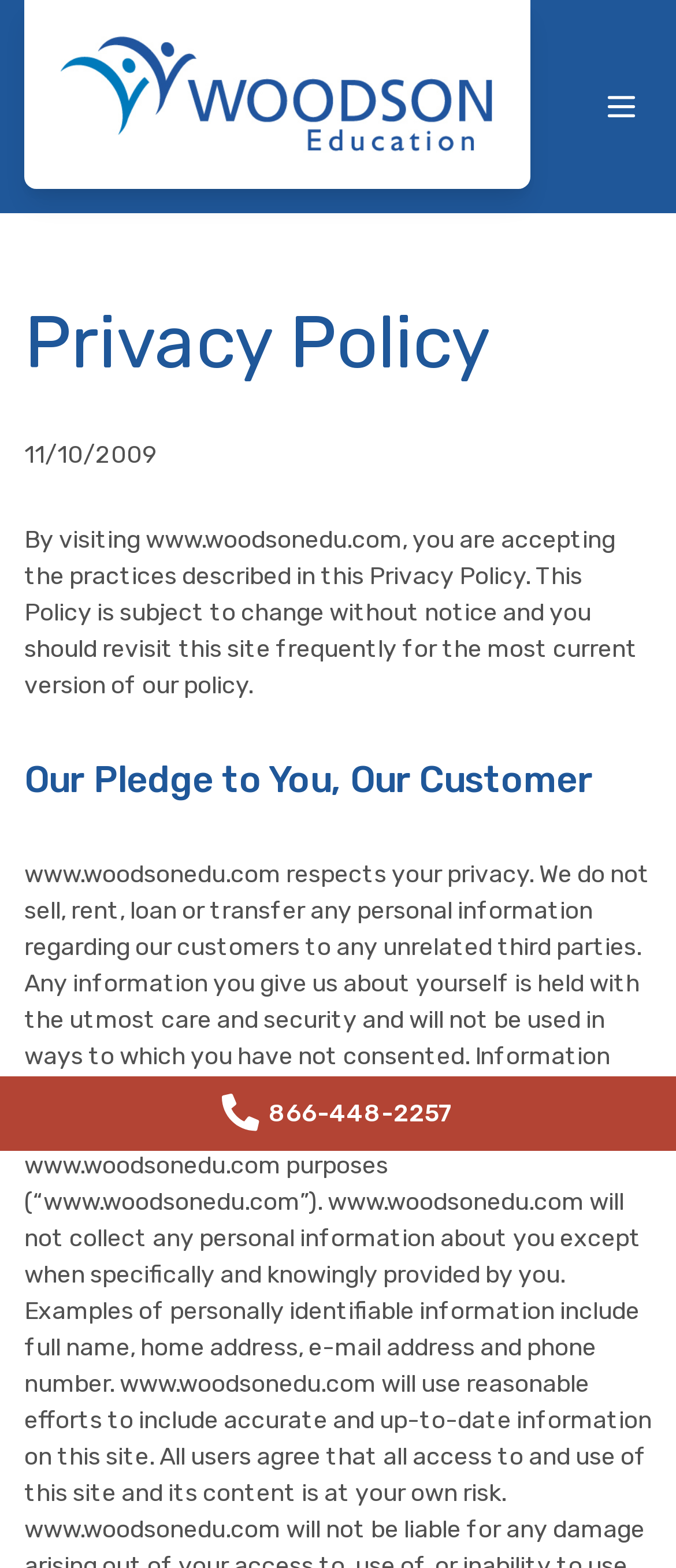What is the phone number to call?
Look at the image and provide a short answer using one word or a phrase.

866-448-2257